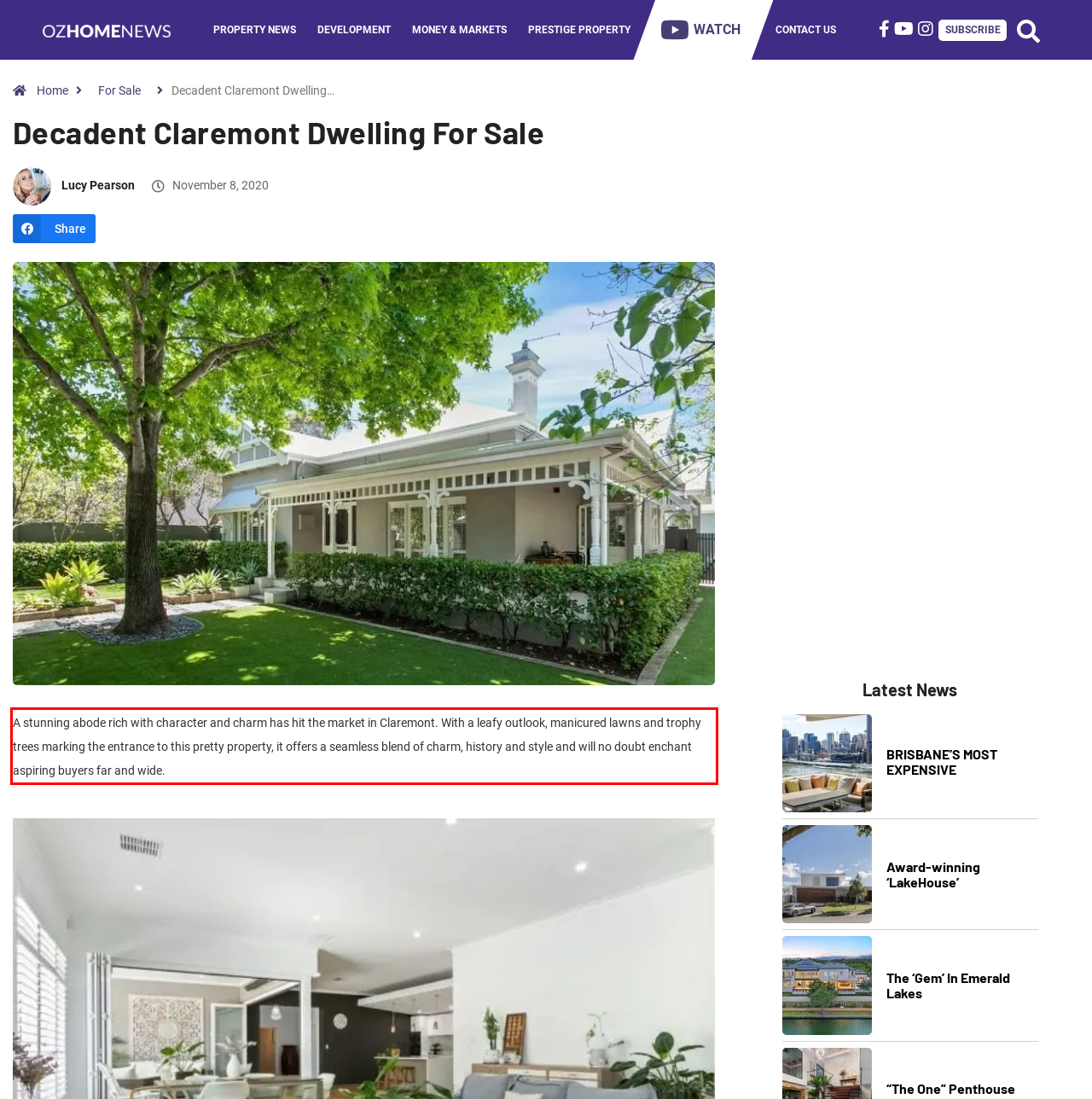Please extract the text content from the UI element enclosed by the red rectangle in the screenshot.

A stunning abode rich with character and charm has hit the market in Claremont. With a leafy outlook, manicured lawns and trophy trees marking the entrance to this pretty property, it offers a seamless blend of charm, history and style and will no doubt enchant aspiring buyers far and wide.